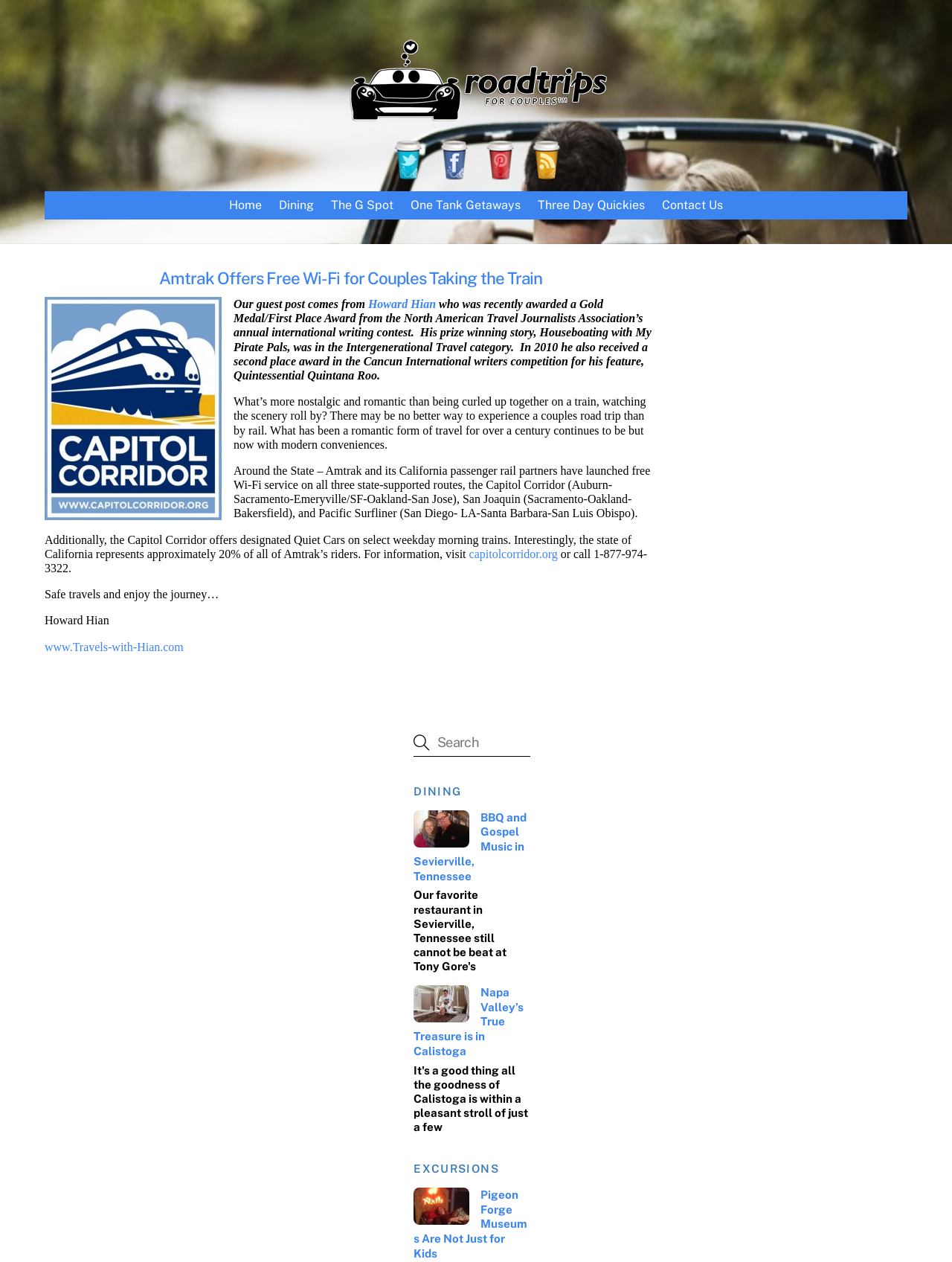What is the name of the award won by Howard Hian? Examine the screenshot and reply using just one word or a brief phrase.

Gold Medal/First Place Award